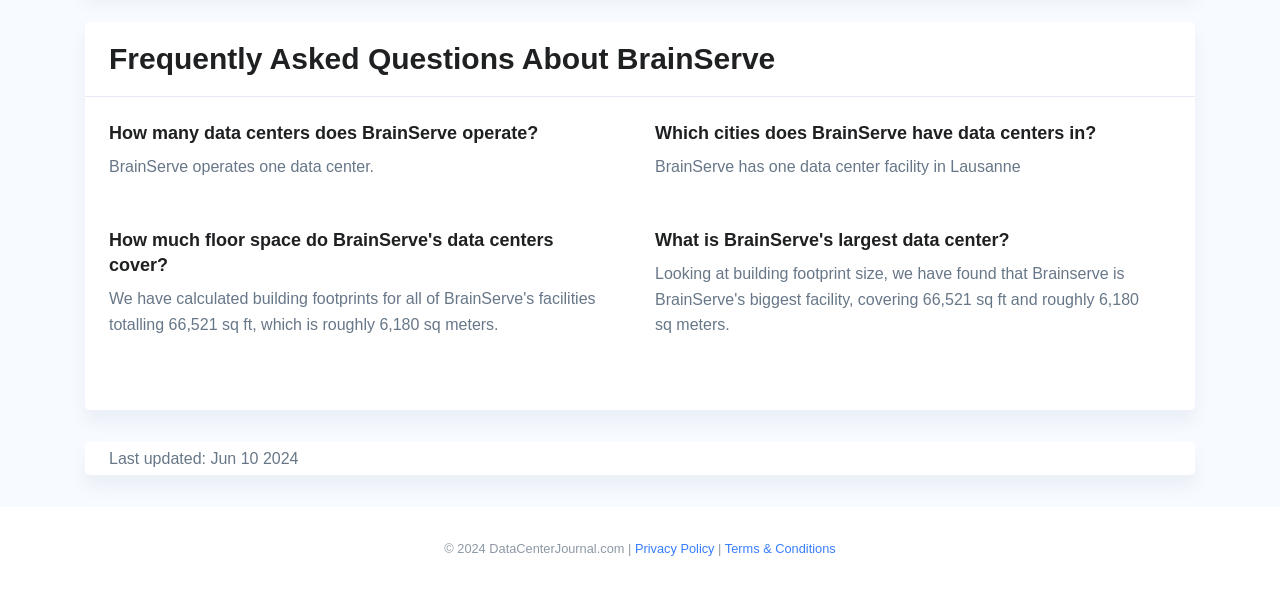Identify the bounding box coordinates for the UI element described as: "Terms & Conditions".

[0.566, 0.915, 0.653, 0.94]